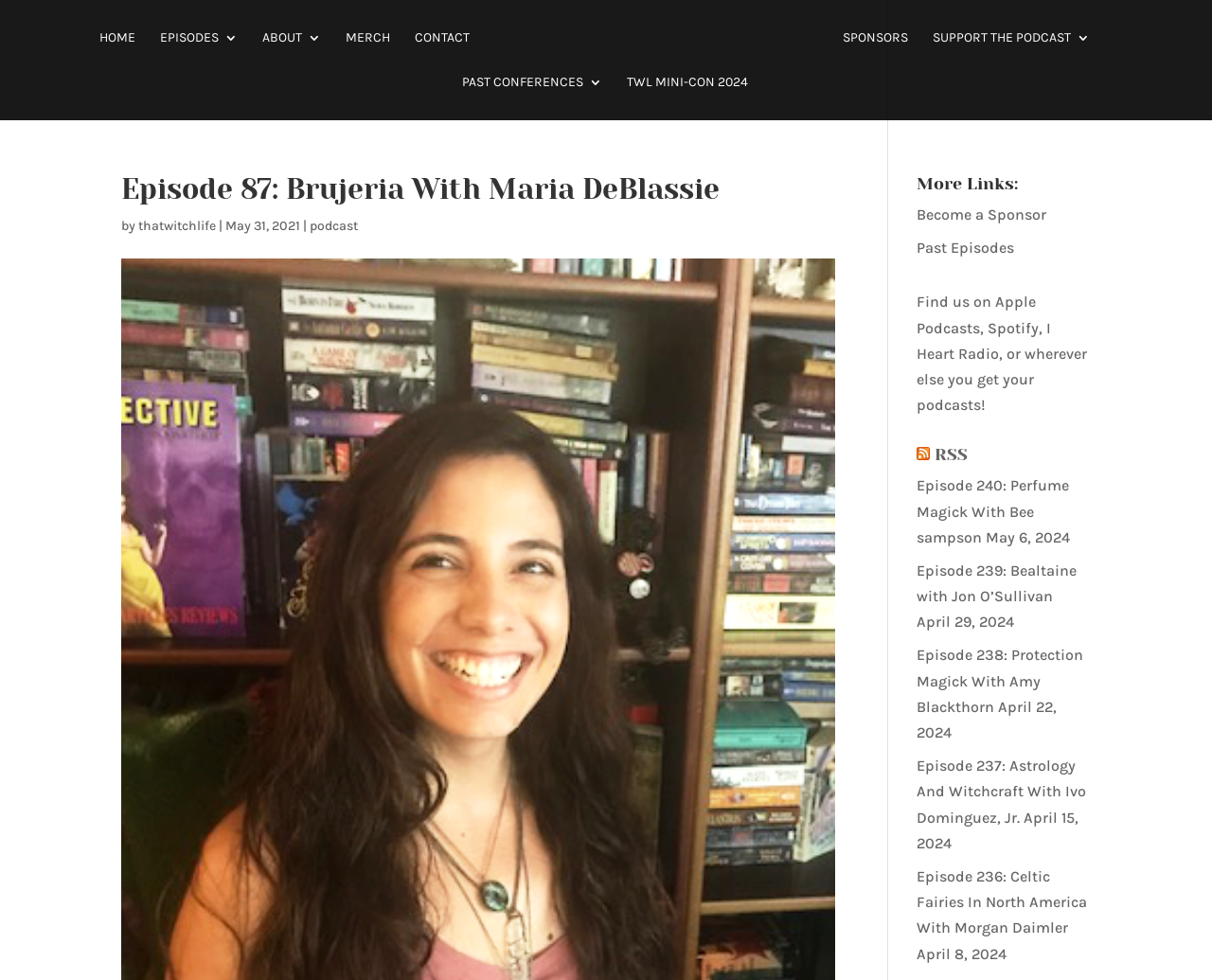Using the element description podcast, predict the bounding box coordinates for the UI element. Provide the coordinates in (top-left x, top-left y, bottom-right x, bottom-right y) format with values ranging from 0 to 1.

[0.255, 0.222, 0.295, 0.239]